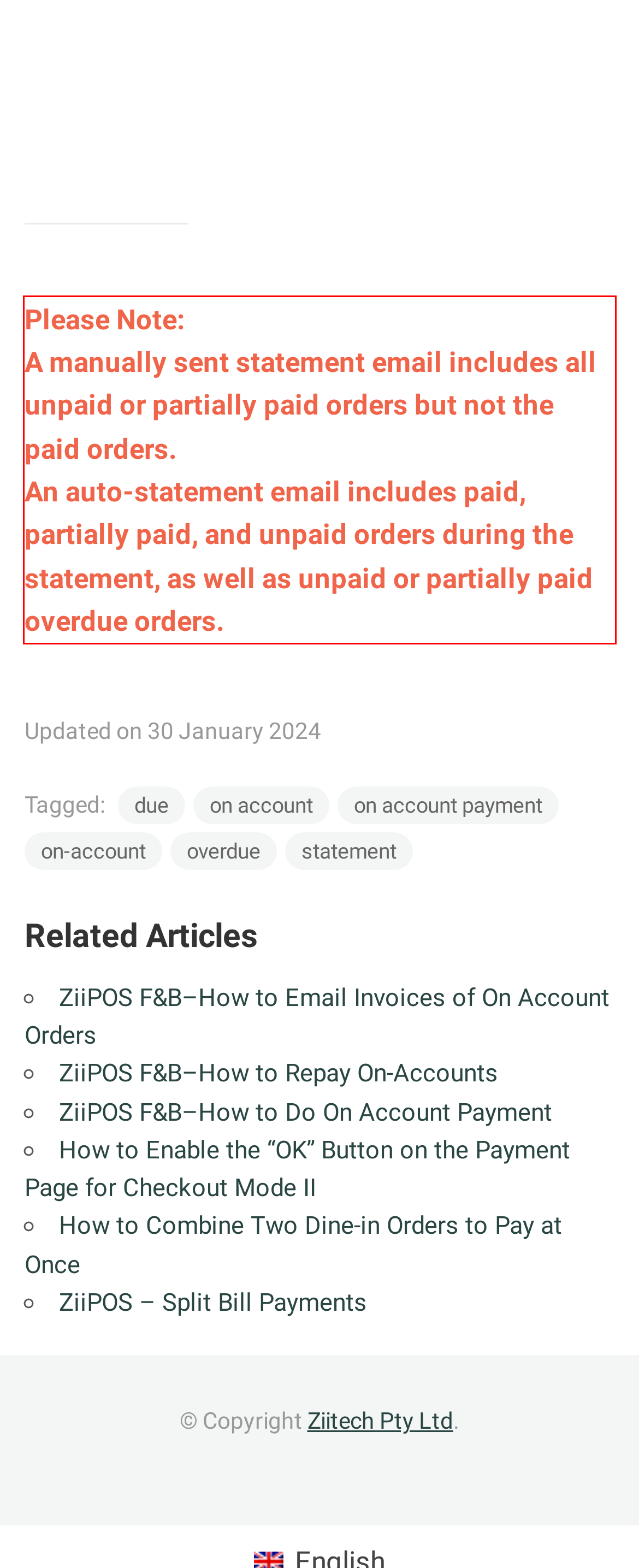Please analyze the provided webpage screenshot and perform OCR to extract the text content from the red rectangle bounding box.

Please Note: A manually sent statement email includes all unpaid or partially paid orders but not the paid orders. An auto-statement email includes paid, partially paid, and unpaid orders during the statement, as well as unpaid or partially paid overdue orders.